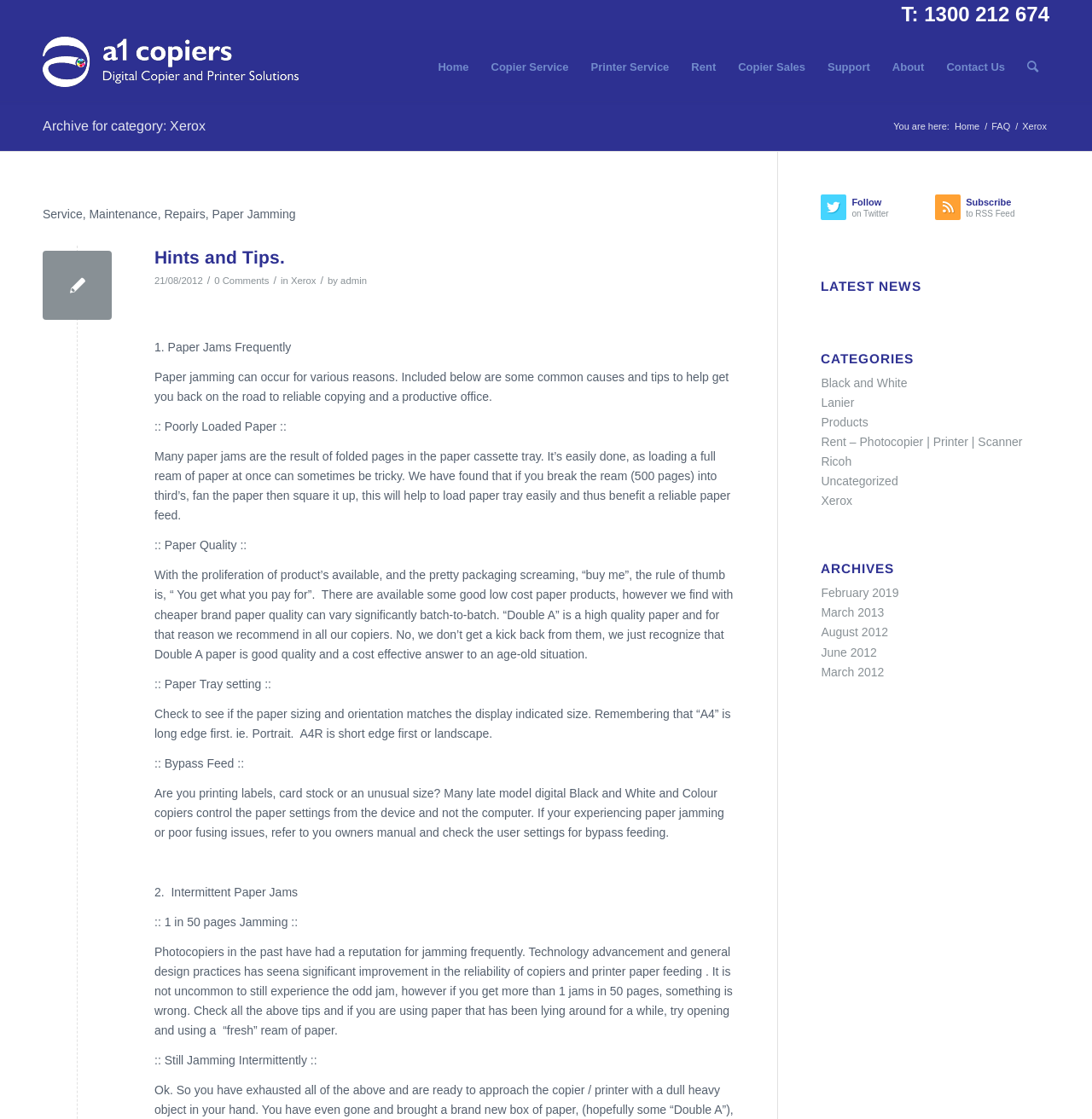Please determine the bounding box coordinates of the element's region to click in order to carry out the following instruction: "View the 'Xerox' category". The coordinates should be four float numbers between 0 and 1, i.e., [left, top, right, bottom].

[0.752, 0.441, 0.78, 0.454]